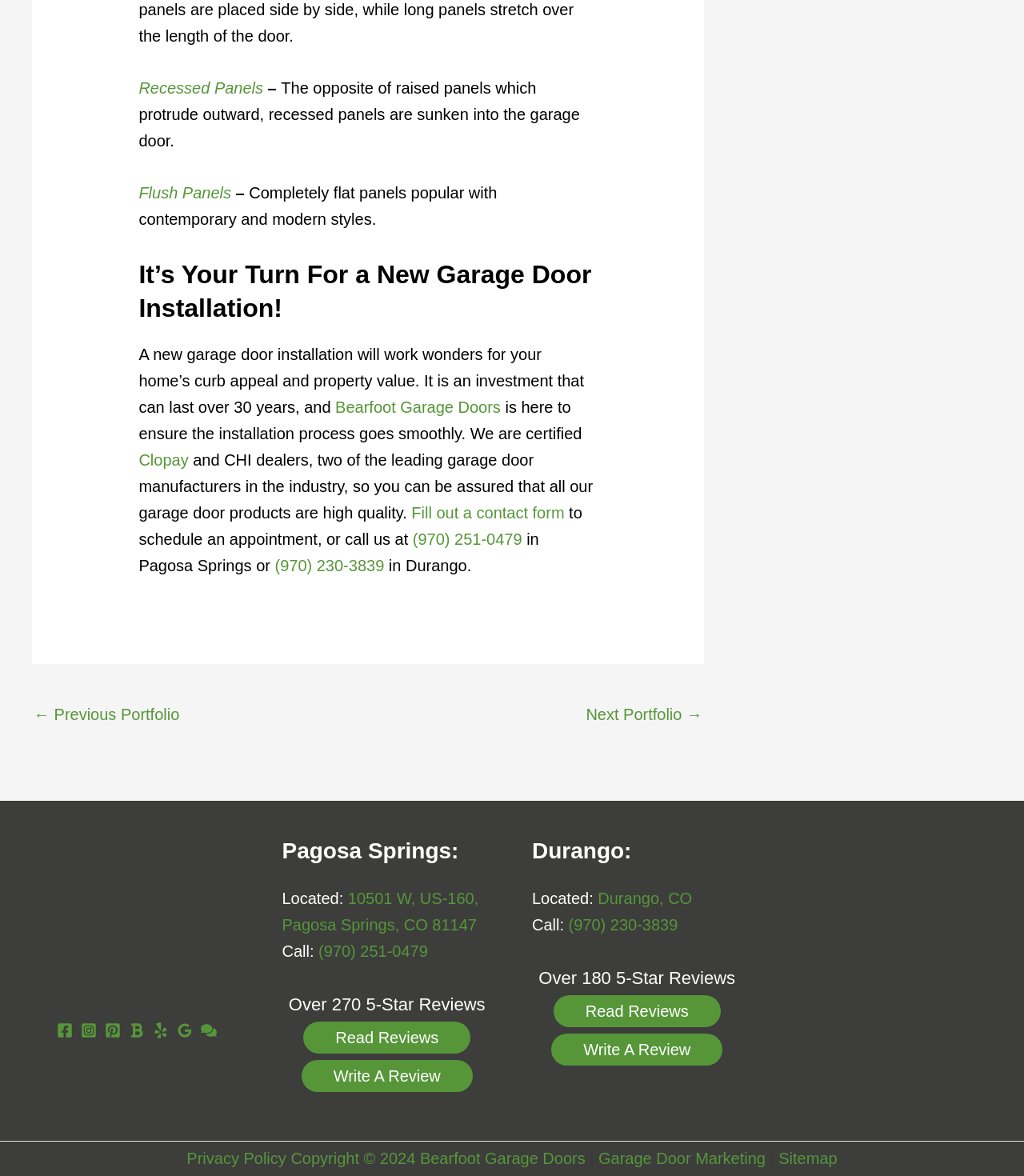What type of garage door installation is described?
Could you answer the question with a detailed and thorough explanation?

The webpage describes recessed panels as the opposite of raised panels which protrude outward, sunken into the garage door.